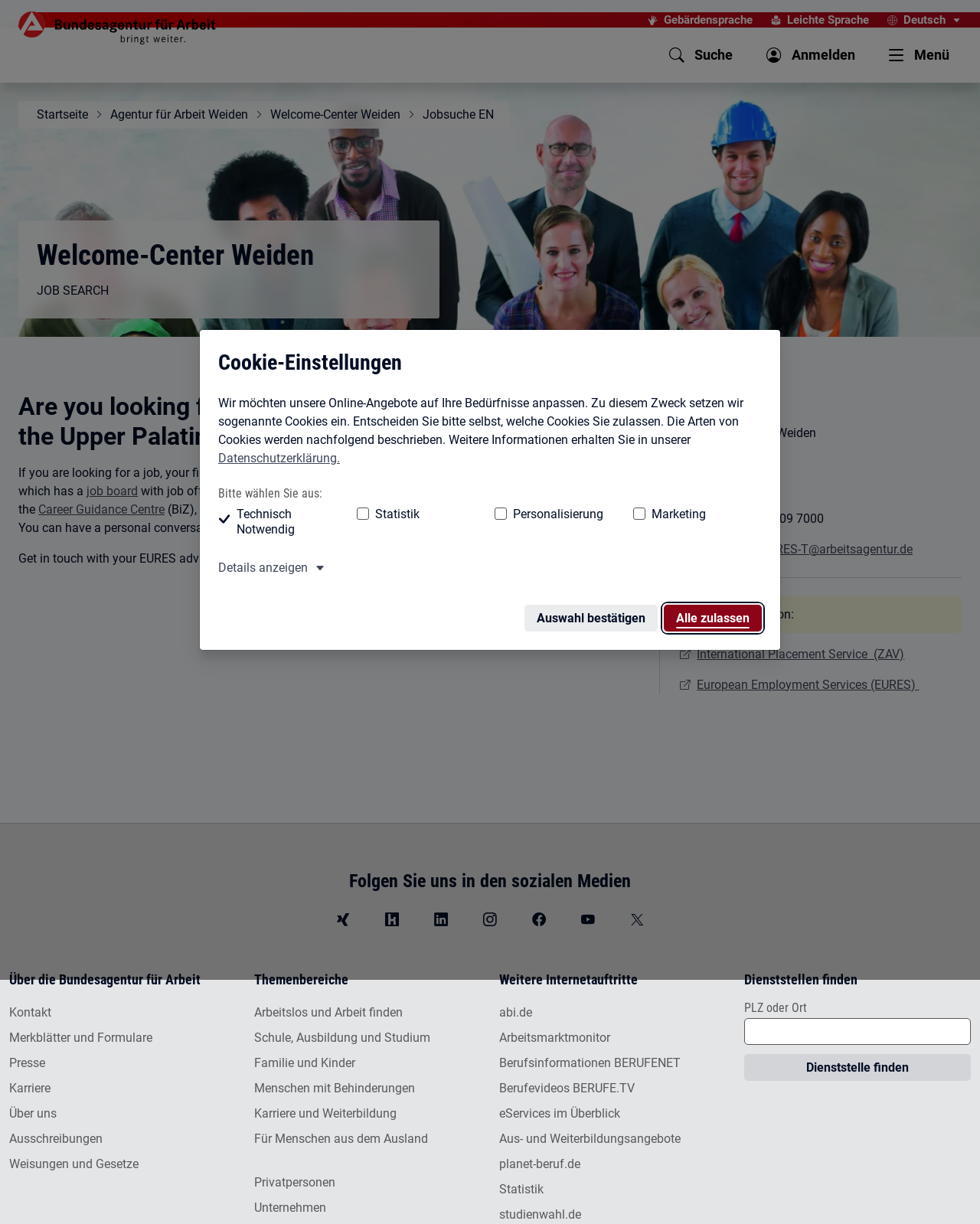What is the address of the Agentur für Arbeit Weiden? Observe the screenshot and provide a one-word or short phrase answer.

Weigelstr. 24, 92637 Weiden